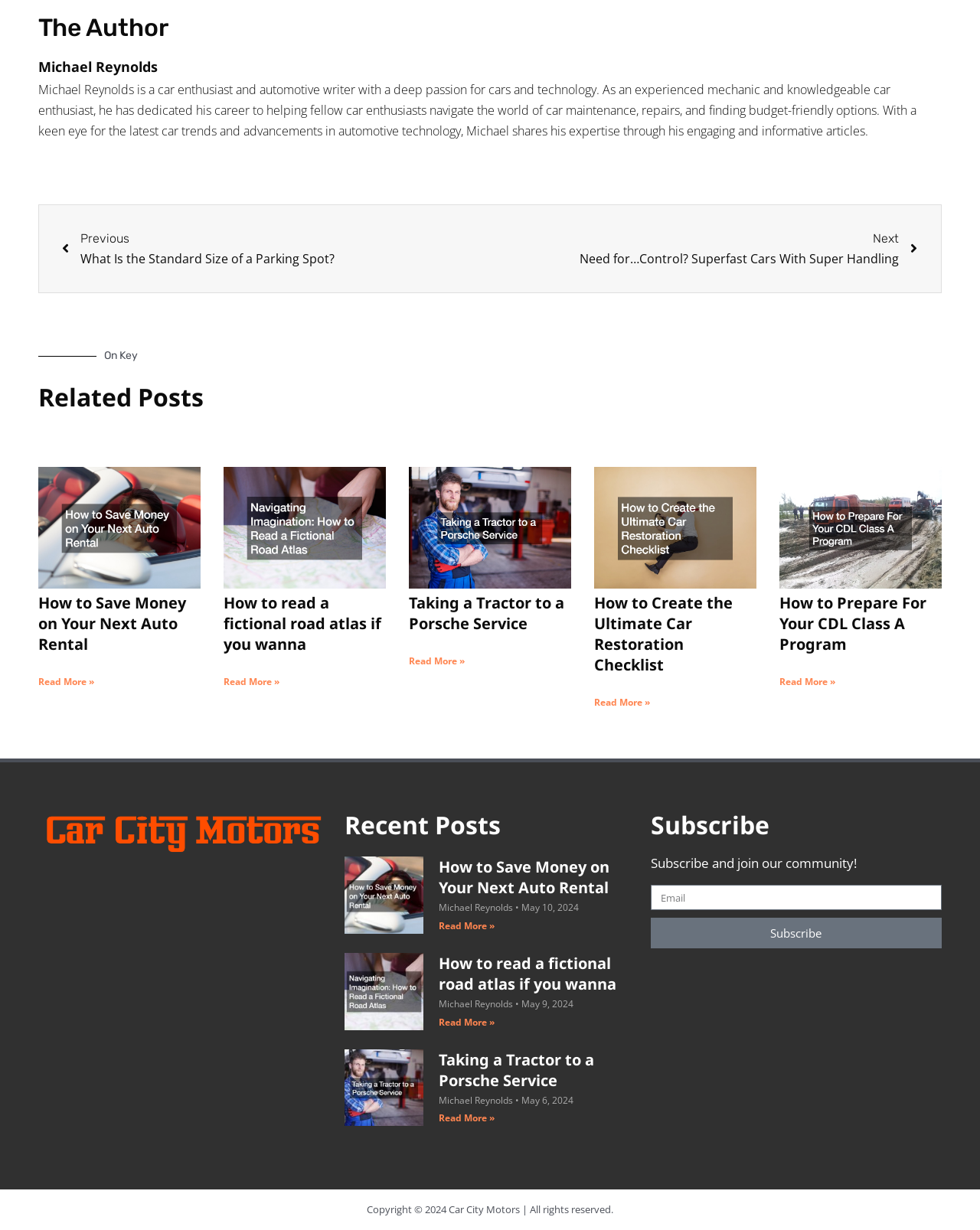How many related posts are there?
Please answer the question as detailed as possible.

Under the heading 'Related Posts', there are four articles listed, each with a heading, a link, and a 'Read more' link.